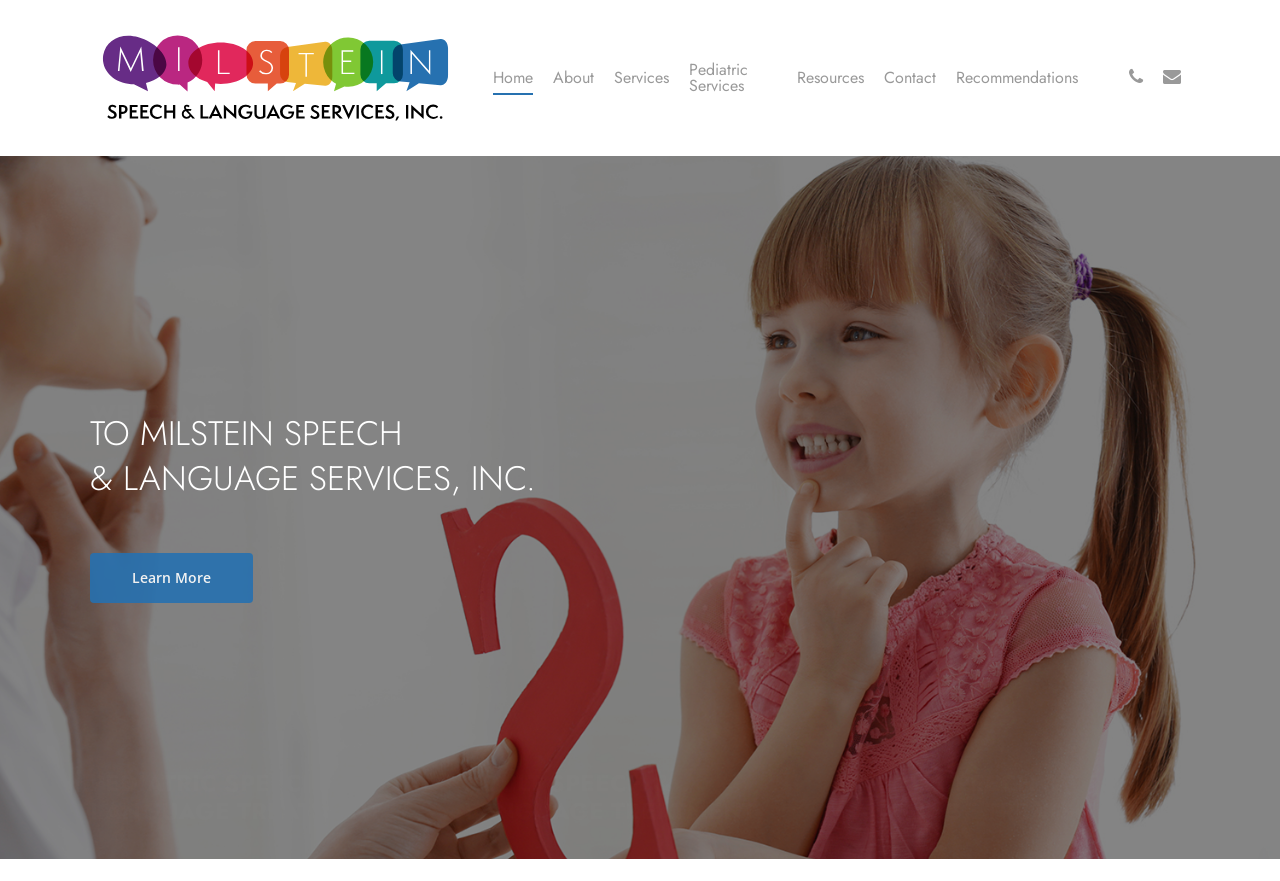Describe all the key features of the webpage in detail.

The webpage is about Milstein Speech & Language Services, Inc., a company that provides communication services. At the top left of the page, there is a logo of the company, which is an image with a link to the company's homepage. 

Below the logo, there is a navigation menu with seven links: Home, About, Services, Pediatric Services, Resources, Contact, and Recommendations. These links are aligned horizontally and are positioned at the top of the page.

Further down, there is a welcome section with three headings: "WELCOME", "TO MILSTEIN SPEECH", and "& LANGUAGE SERVICES, INC.". These headings are stacked vertically and are positioned at the top left of the page.

Next to the welcome section, there is a "Learn More" link with an arrow icon, which is positioned at the top left of the page.

The main content of the page is divided into three sections, each with a heading: "PEDIATRIC SPEECH & LANGUAGE TREATMENT", "ADULT SPEECH & LANGUAGE TREATMENT", and "ONLINE SPEECH & LANGUAGE TREATMENT". These sections are positioned at the bottom of the page, with the pediatric section at the left, the adult section in the middle, and the online section at the right.

At the bottom right of the page, there are two links: "Phone" and "Email", which provide contact information for the company.